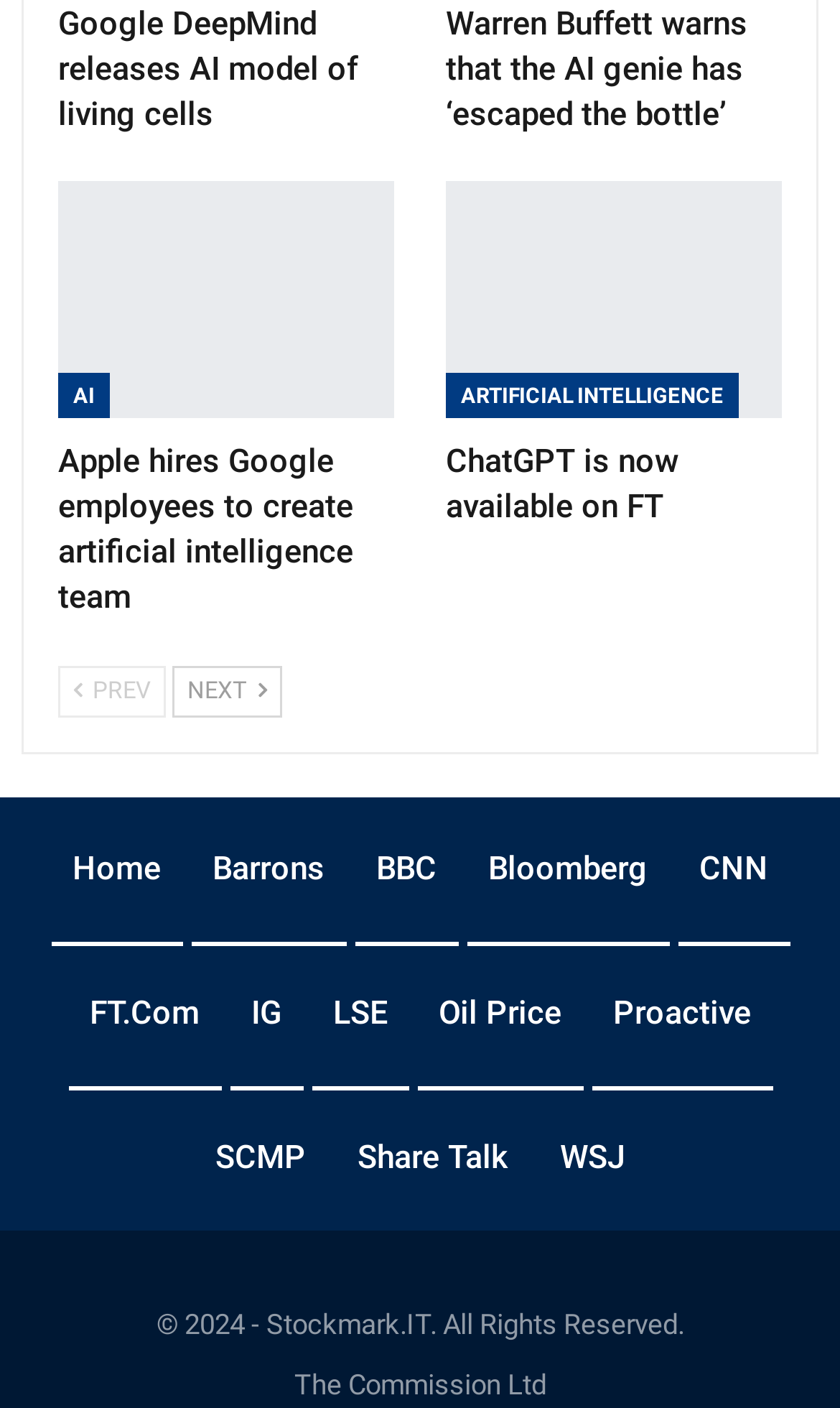What is the topic of the first article?
Please respond to the question with a detailed and informative answer.

I read the first StaticText element [507] which says 'We hope this AI tool is soon implemented in the NHS to help prevent thousands of unnecessary deaths due to heart attacks each year.' This suggests that the topic of the first article is about an AI tool being implemented in the NHS.